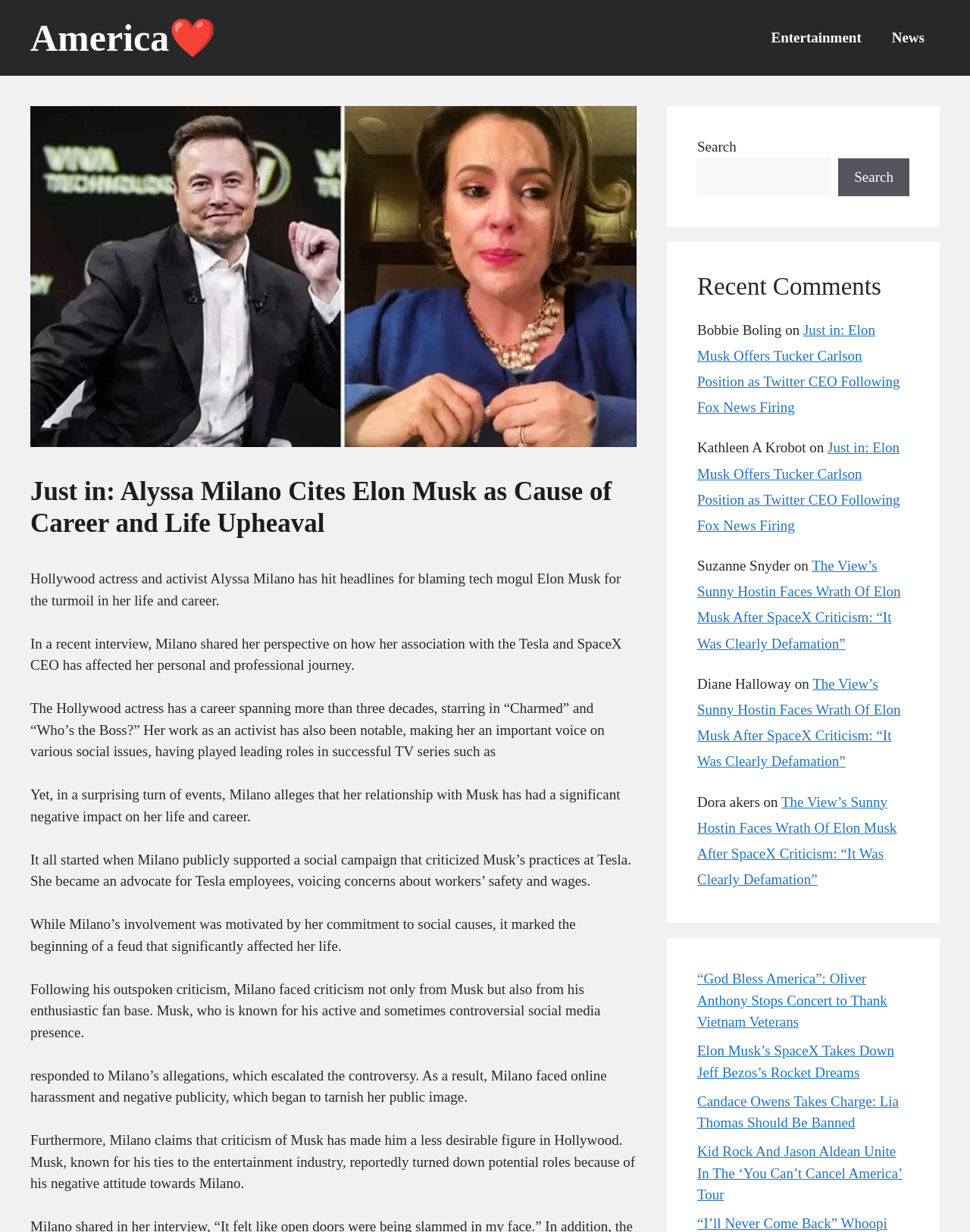What is the purpose of the search box?
Examine the webpage screenshot and provide an in-depth answer to the question.

The search box is located in the top-right corner of the webpage, and its purpose is to allow users to search for specific content within the website.